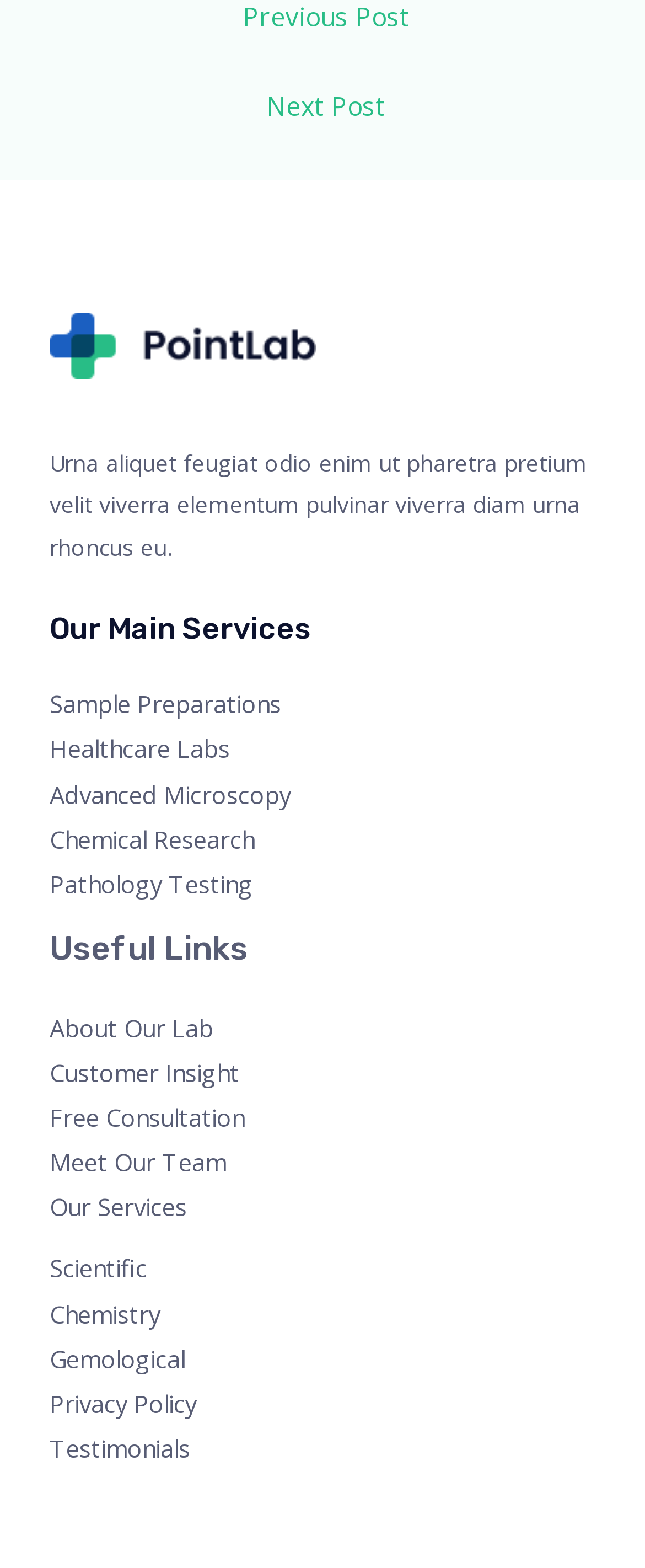What is the text of the second footer widget's heading? Based on the screenshot, please respond with a single word or phrase.

Our Main Services